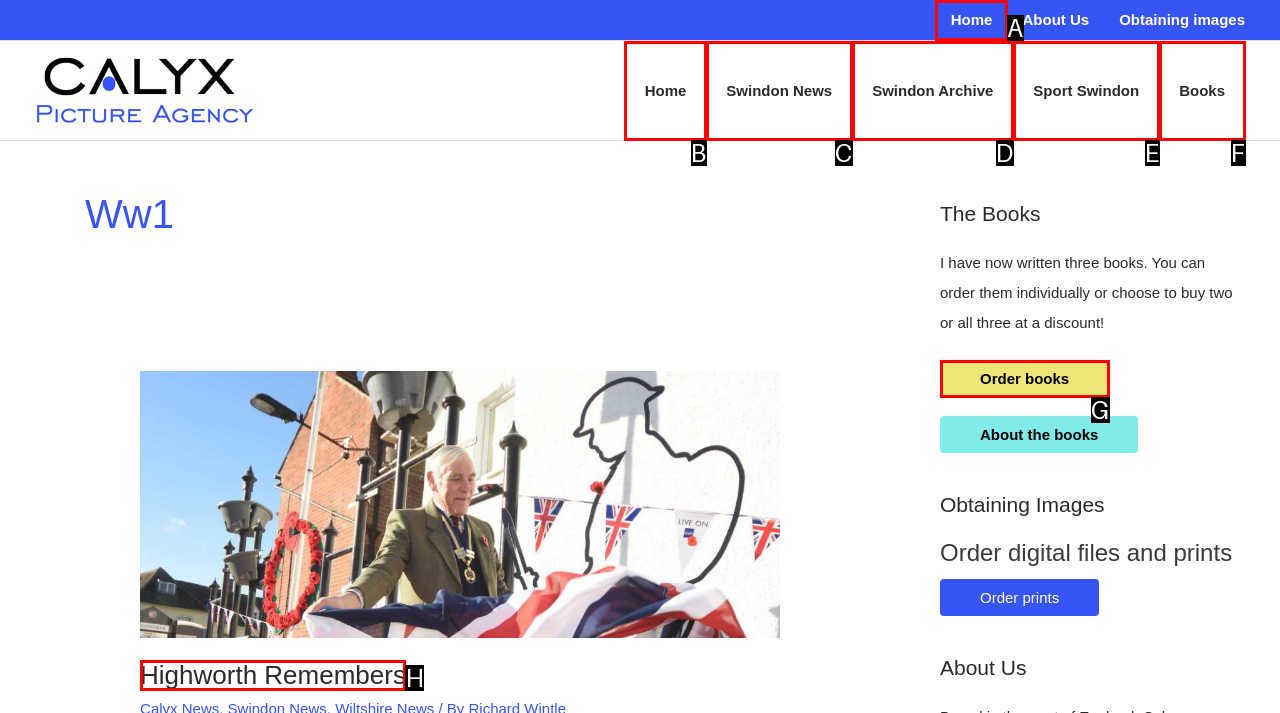Point out the option that aligns with the description: Books
Provide the letter of the corresponding choice directly.

F